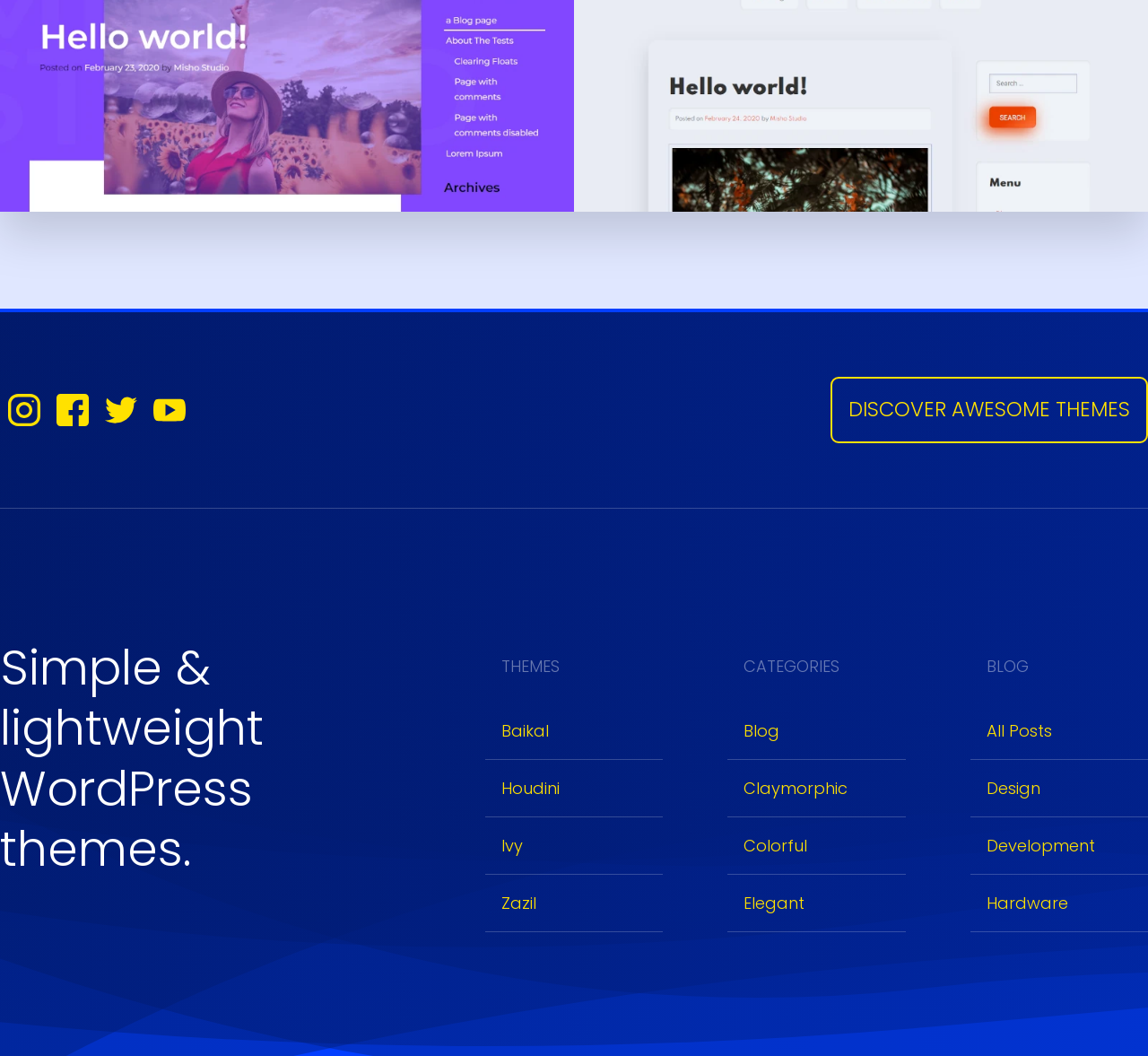Kindly determine the bounding box coordinates for the area that needs to be clicked to execute this instruction: "Check out Design blog".

[0.859, 0.736, 0.906, 0.757]